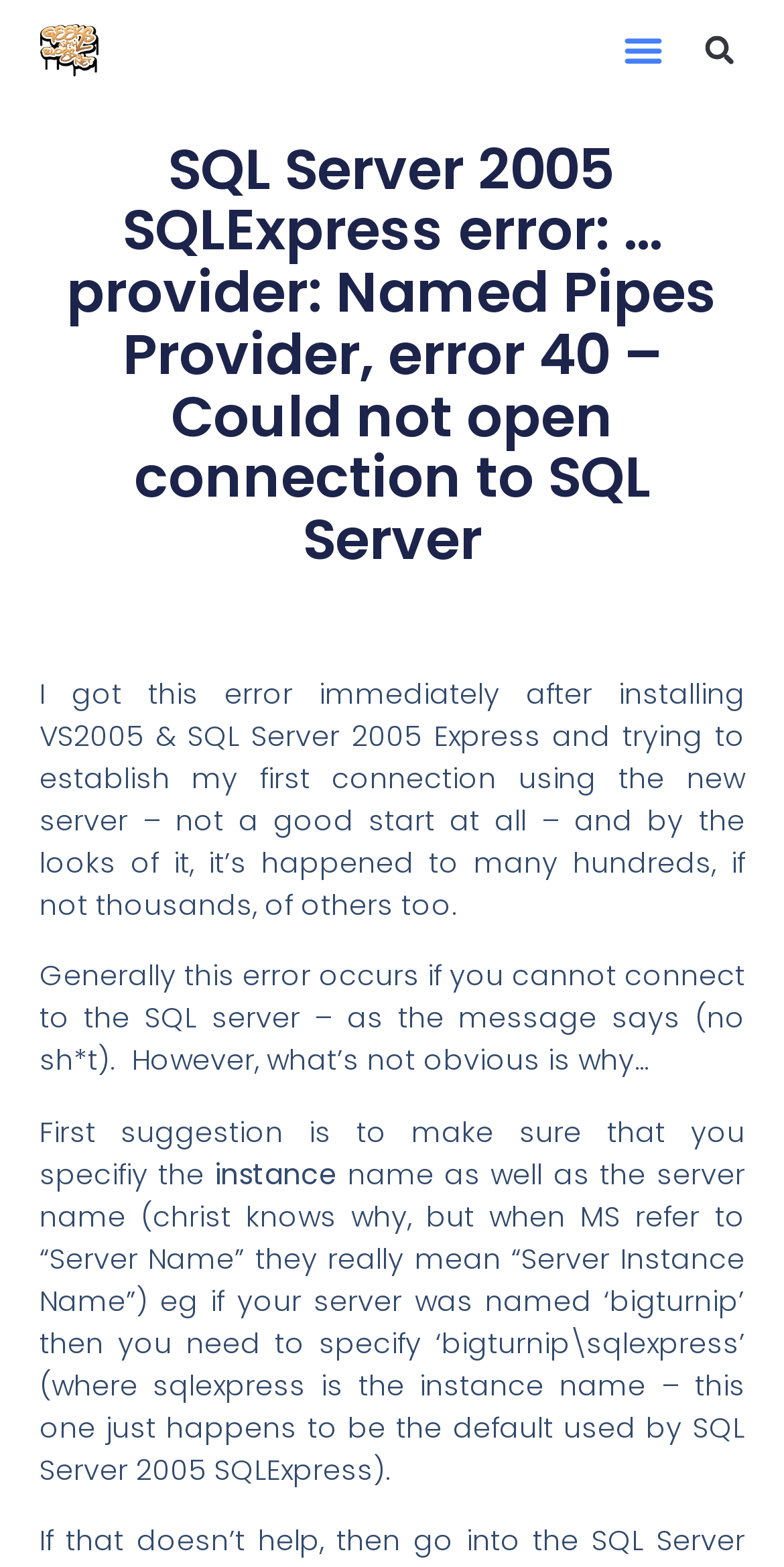Extract the main headline from the webpage and generate its text.

SQL Server 2005 SQLExpress error: …provider: Named Pipes Provider, error 40 – Could not open connection to SQL Server